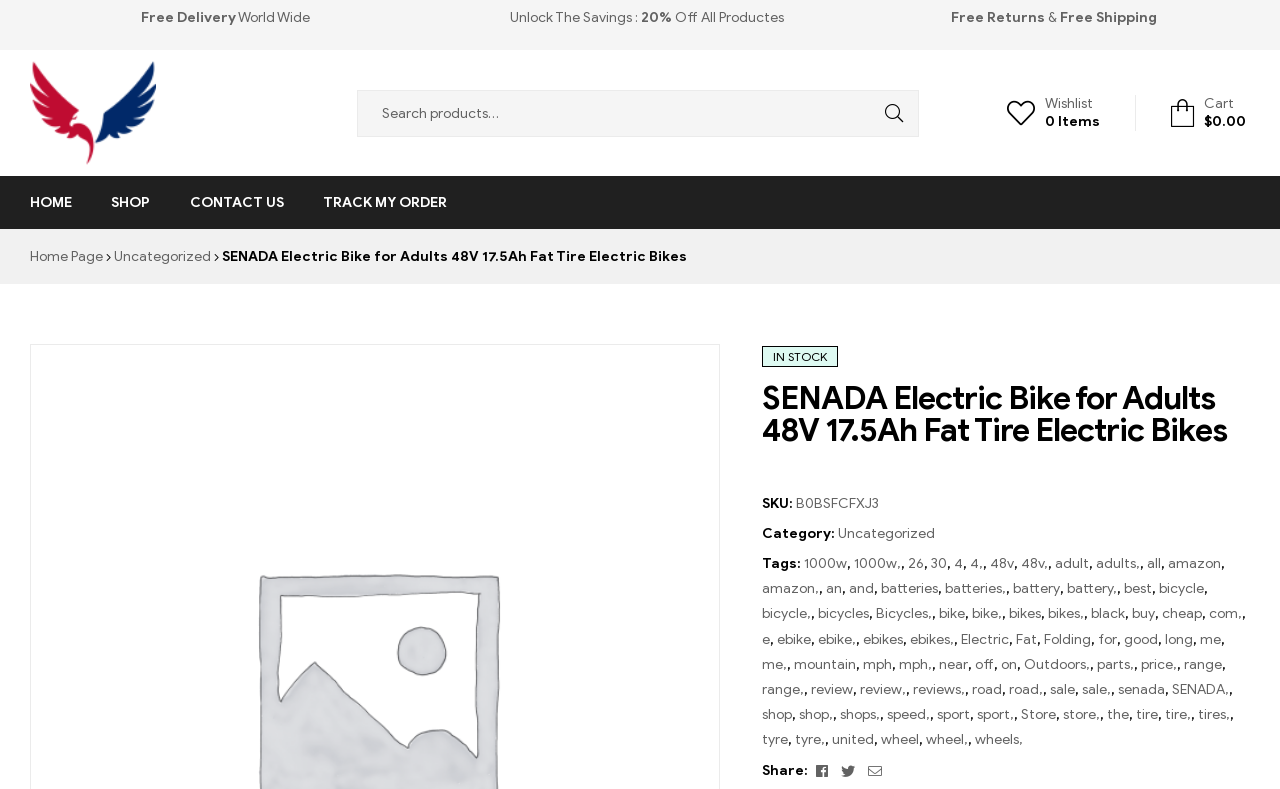Locate the bounding box coordinates of the clickable region to complete the following instruction: "View shopping cart."

[0.915, 0.12, 0.973, 0.166]